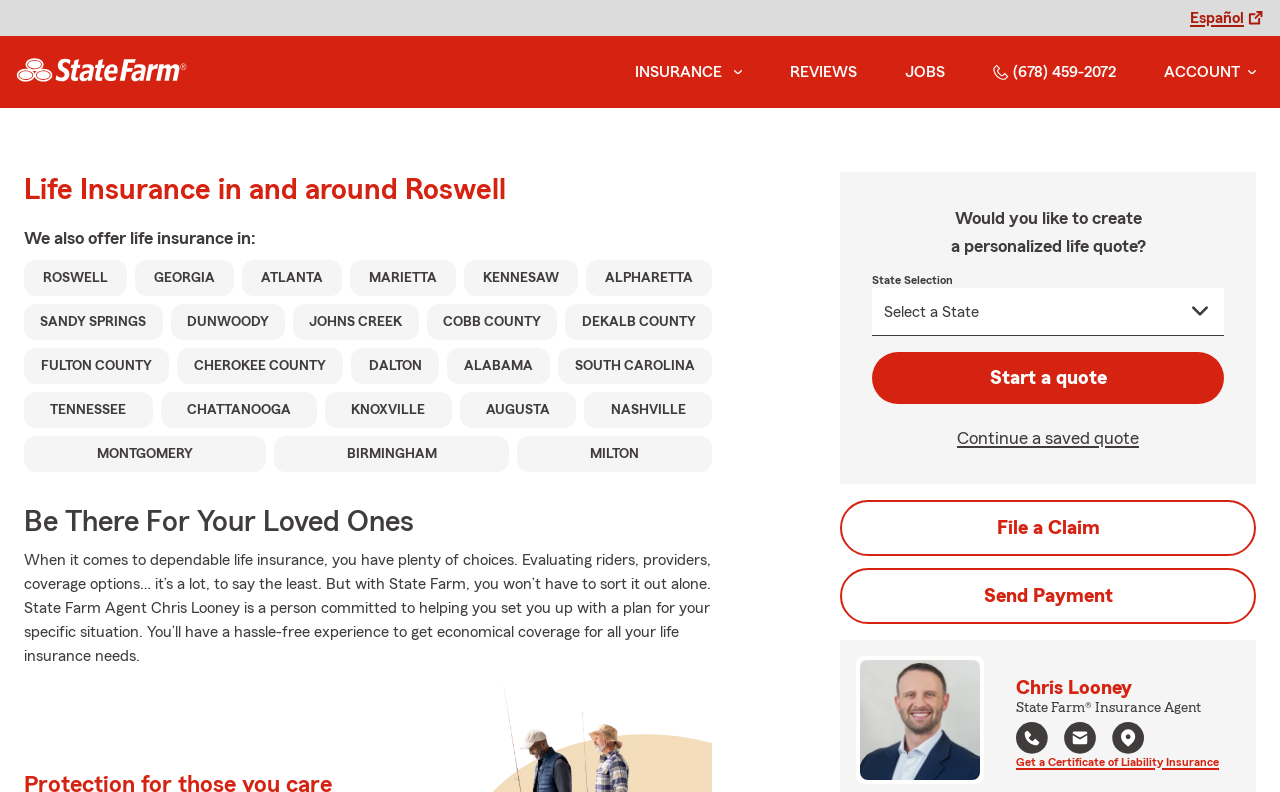Please identify the bounding box coordinates of the element's region that should be clicked to execute the following instruction: "Click the 'Start a quote' button". The bounding box coordinates must be four float numbers between 0 and 1, i.e., [left, top, right, bottom].

[0.681, 0.444, 0.956, 0.51]